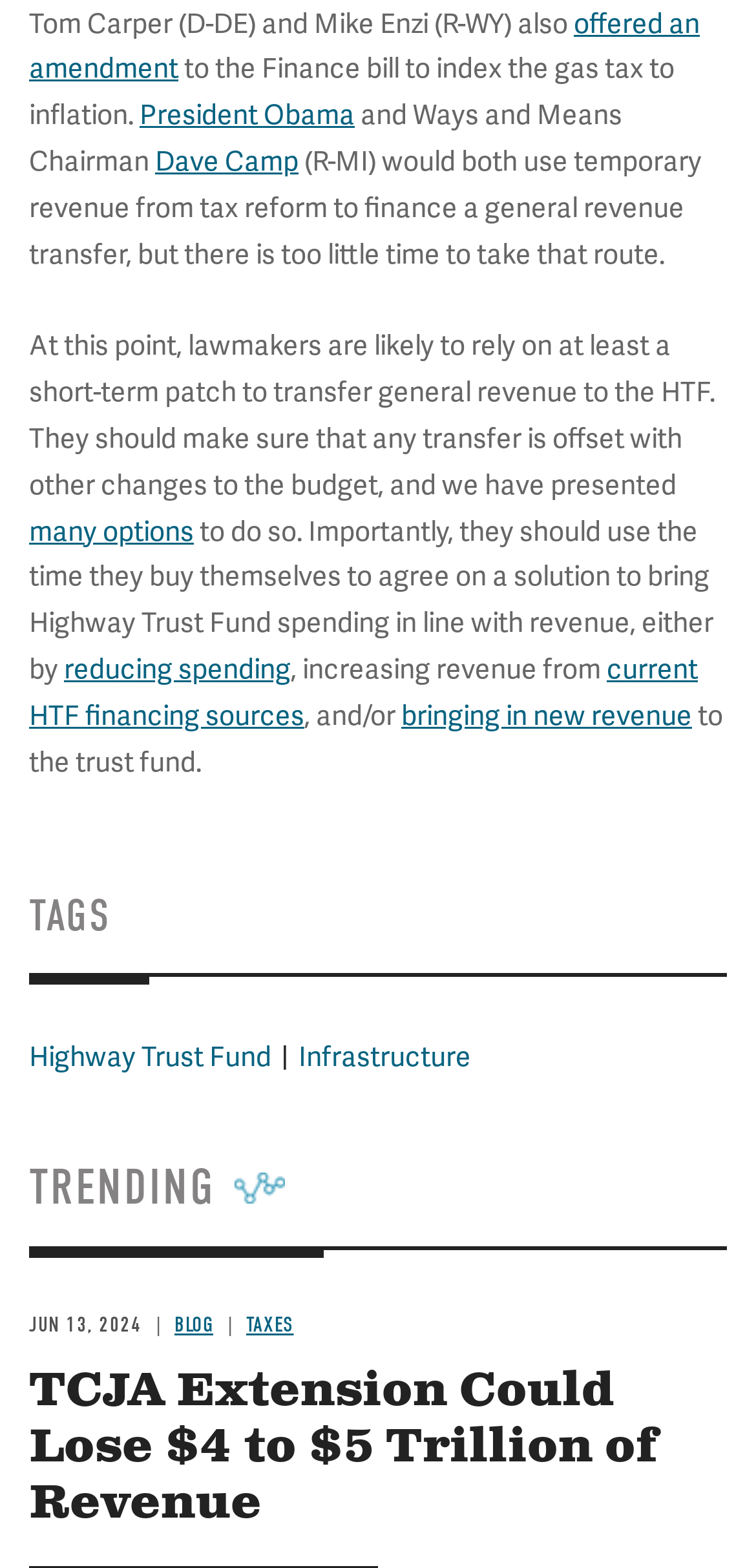Specify the bounding box coordinates of the element's region that should be clicked to achieve the following instruction: "Follow the link to learn more about Highway Trust Fund". The bounding box coordinates consist of four float numbers between 0 and 1, in the format [left, top, right, bottom].

[0.038, 0.662, 0.359, 0.685]